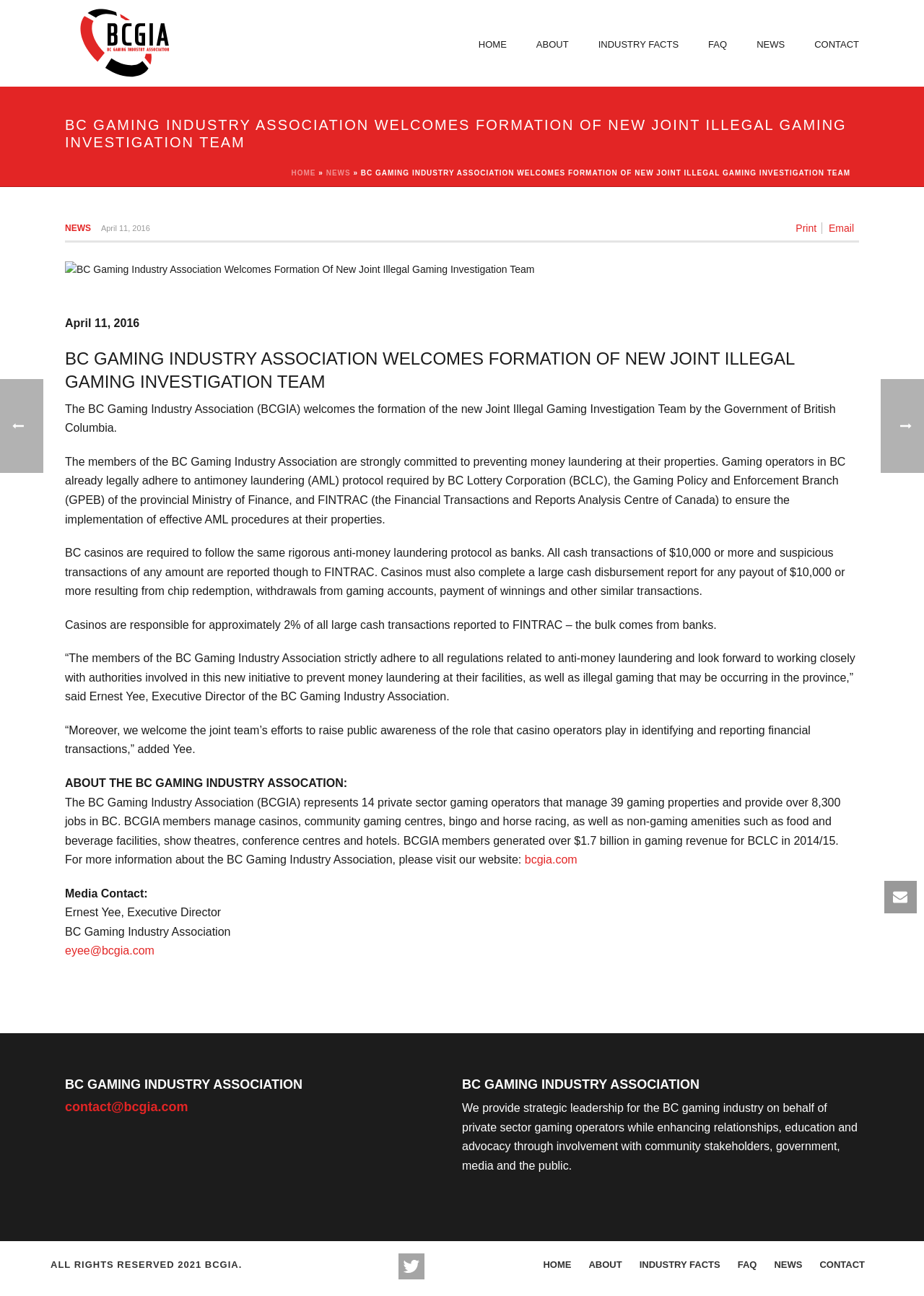Determine the bounding box coordinates for the area that should be clicked to carry out the following instruction: "Input your email".

None